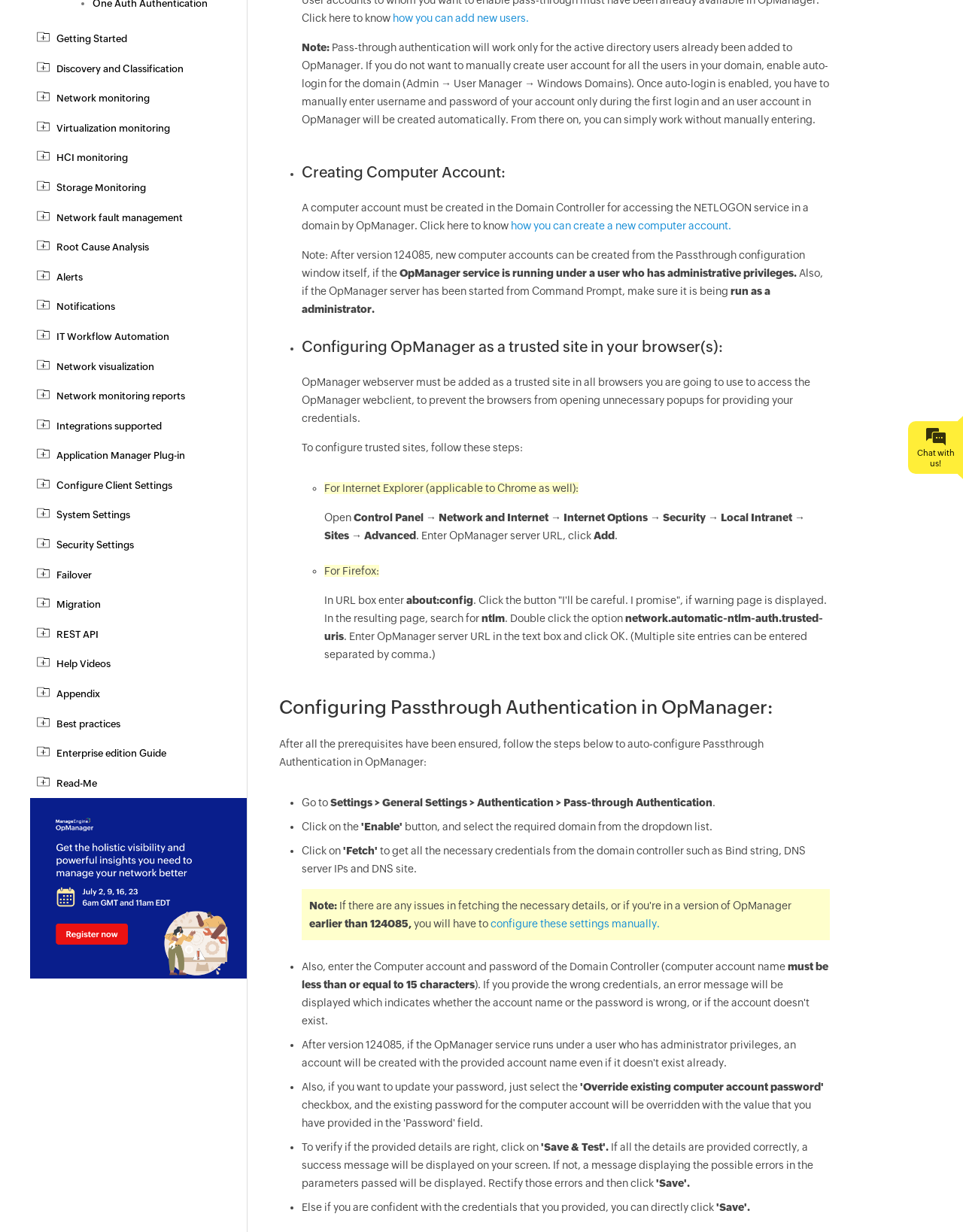Calculate the bounding box coordinates of the UI element given the description: "Alerts".

[0.049, 0.213, 0.256, 0.237]